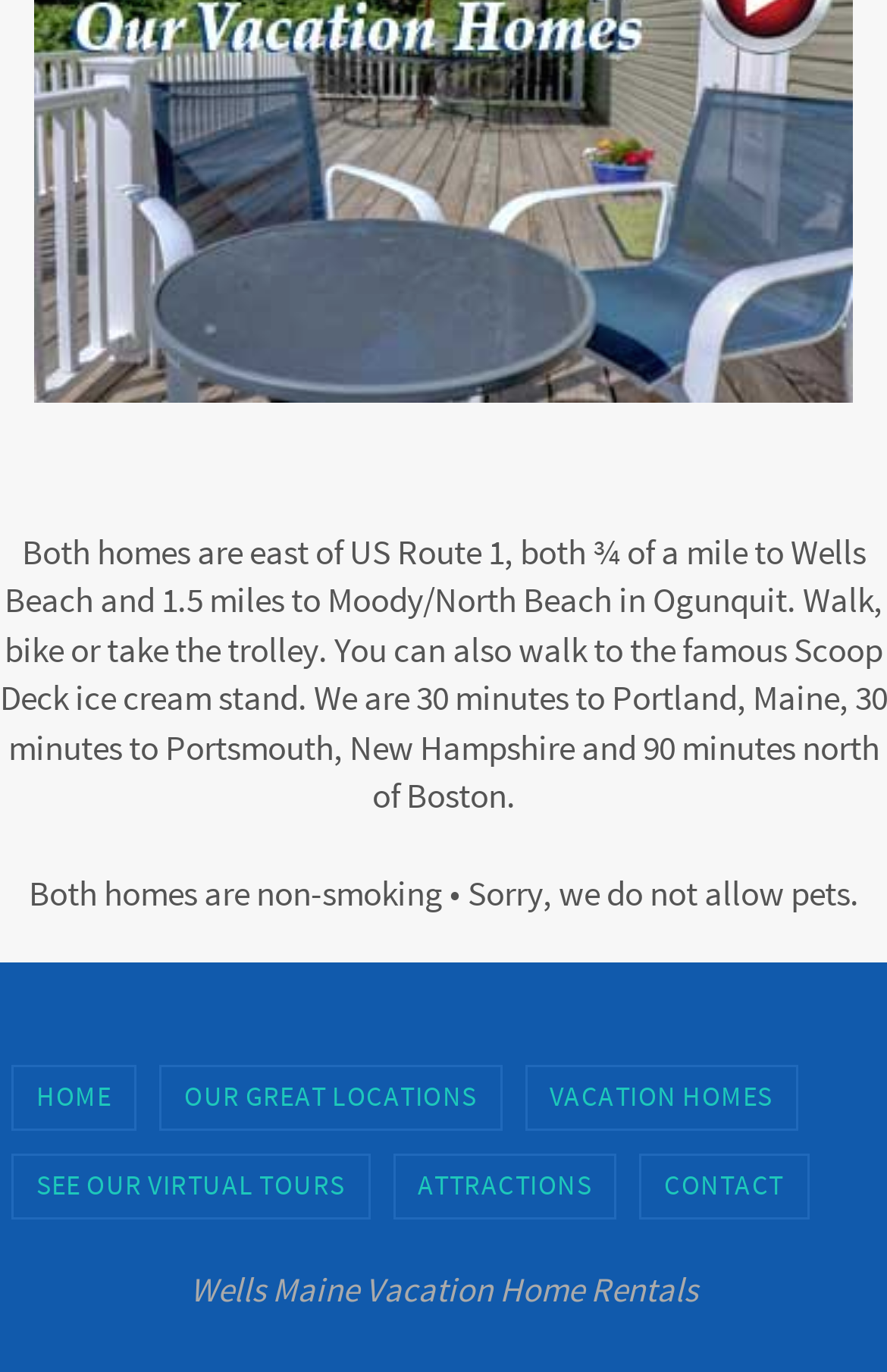Using the provided element description: "Our Great Locations", identify the bounding box coordinates. The coordinates should be four floats between 0 and 1 in the order [left, top, right, bottom].

[0.182, 0.779, 0.563, 0.823]